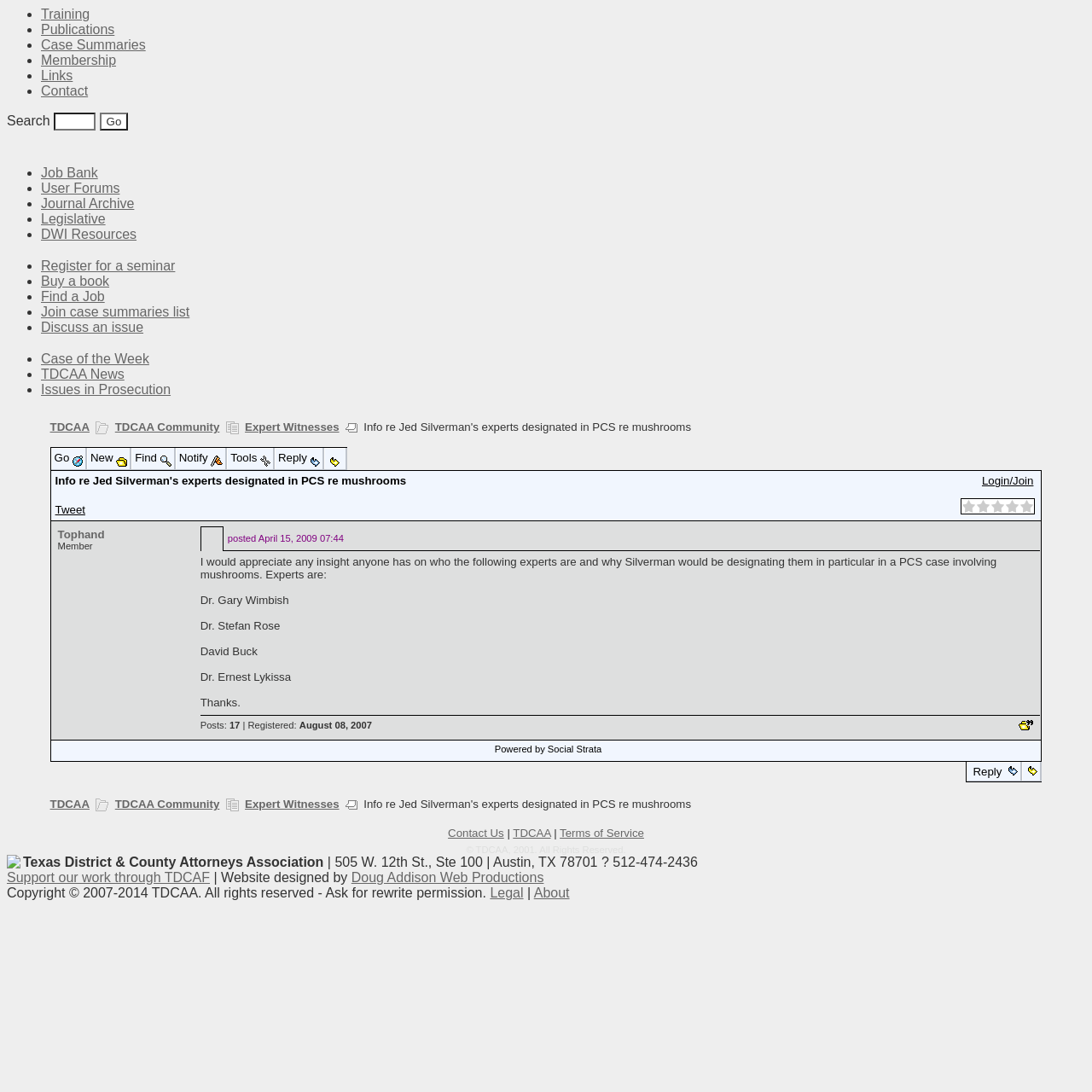Please specify the bounding box coordinates for the clickable region that will help you carry out the instruction: "Click on the Case Summaries link".

[0.038, 0.034, 0.133, 0.048]